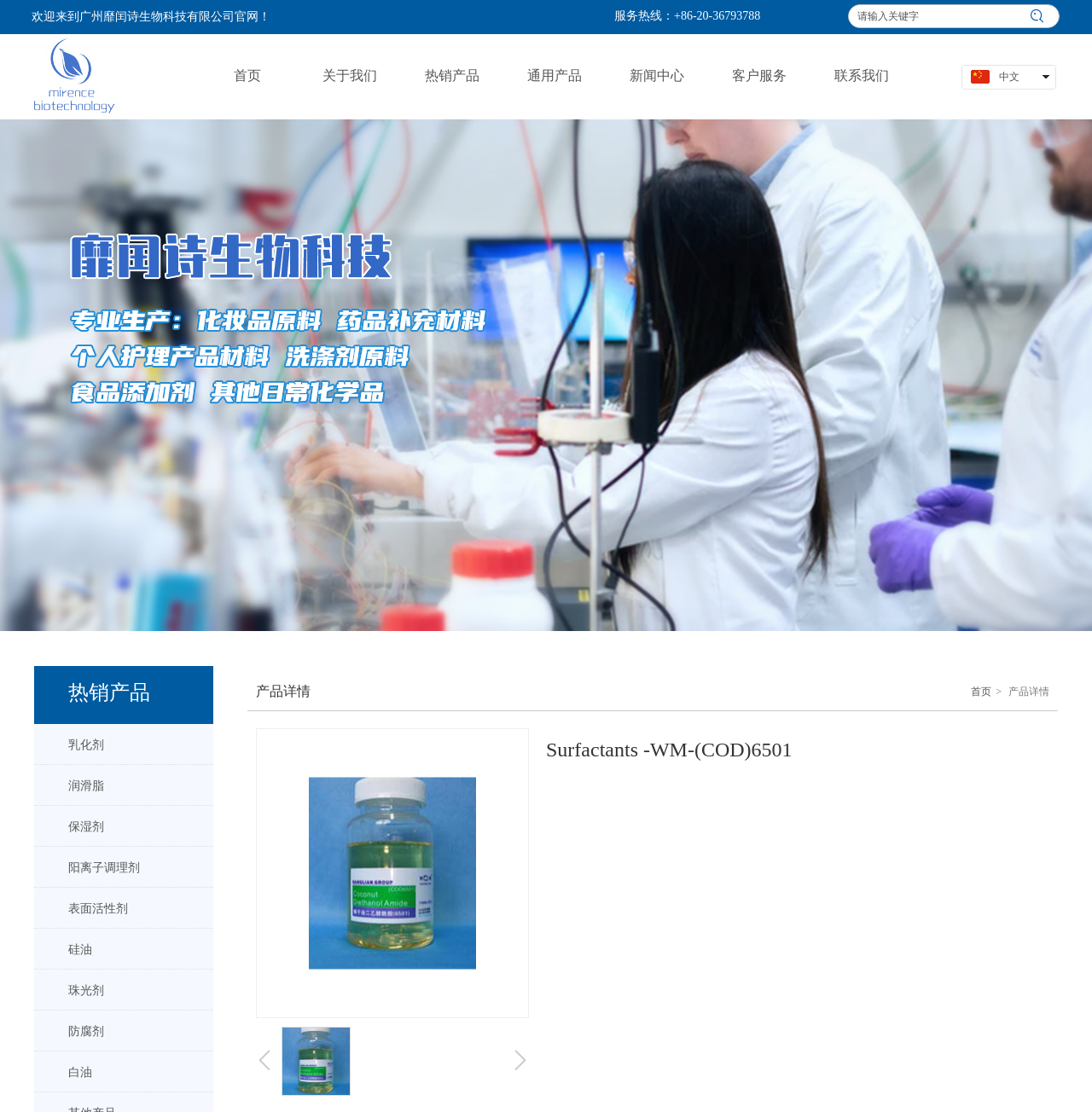Using the provided element description "alt="Surfactants -WM-(COD)6501"", determine the bounding box coordinates of the UI element.

[0.258, 0.924, 0.321, 0.985]